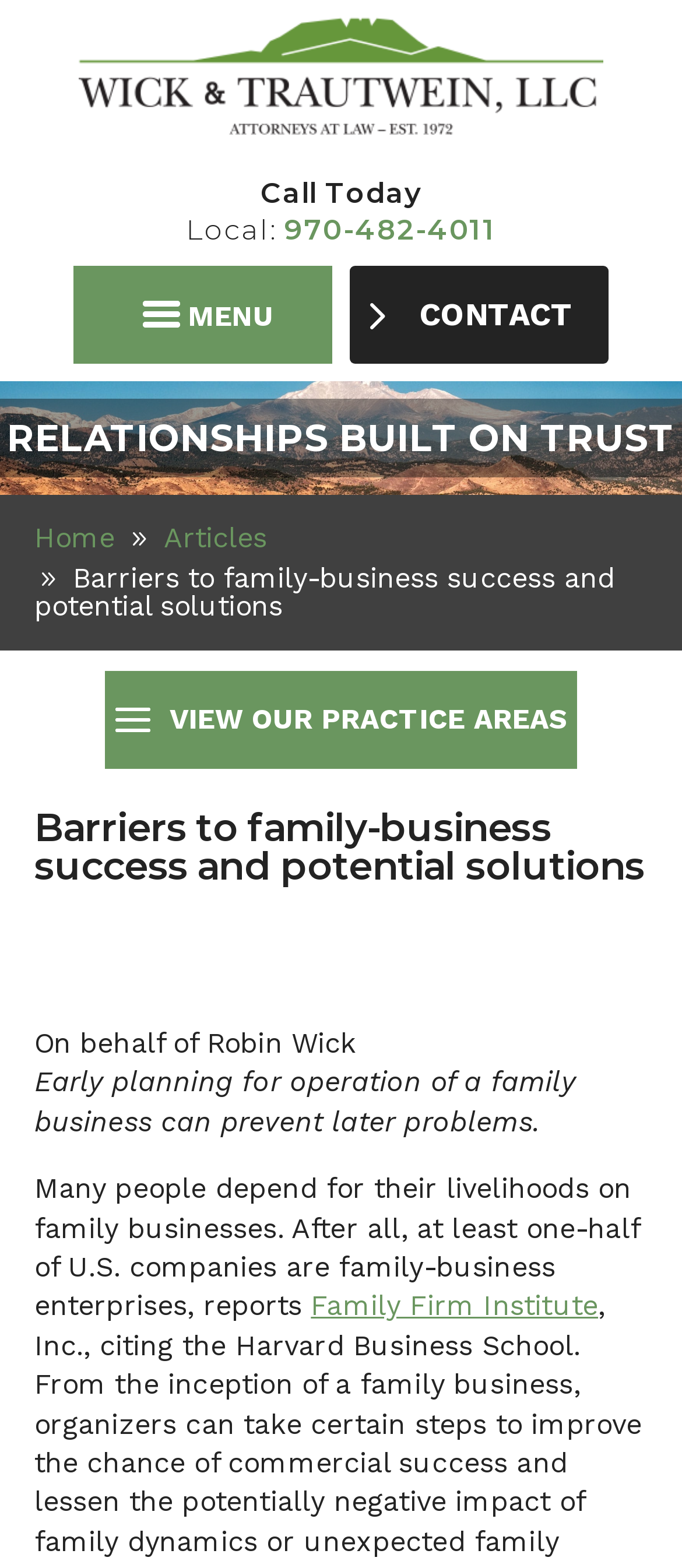Locate the bounding box of the user interface element based on this description: "Articles".

[0.24, 0.333, 0.406, 0.354]